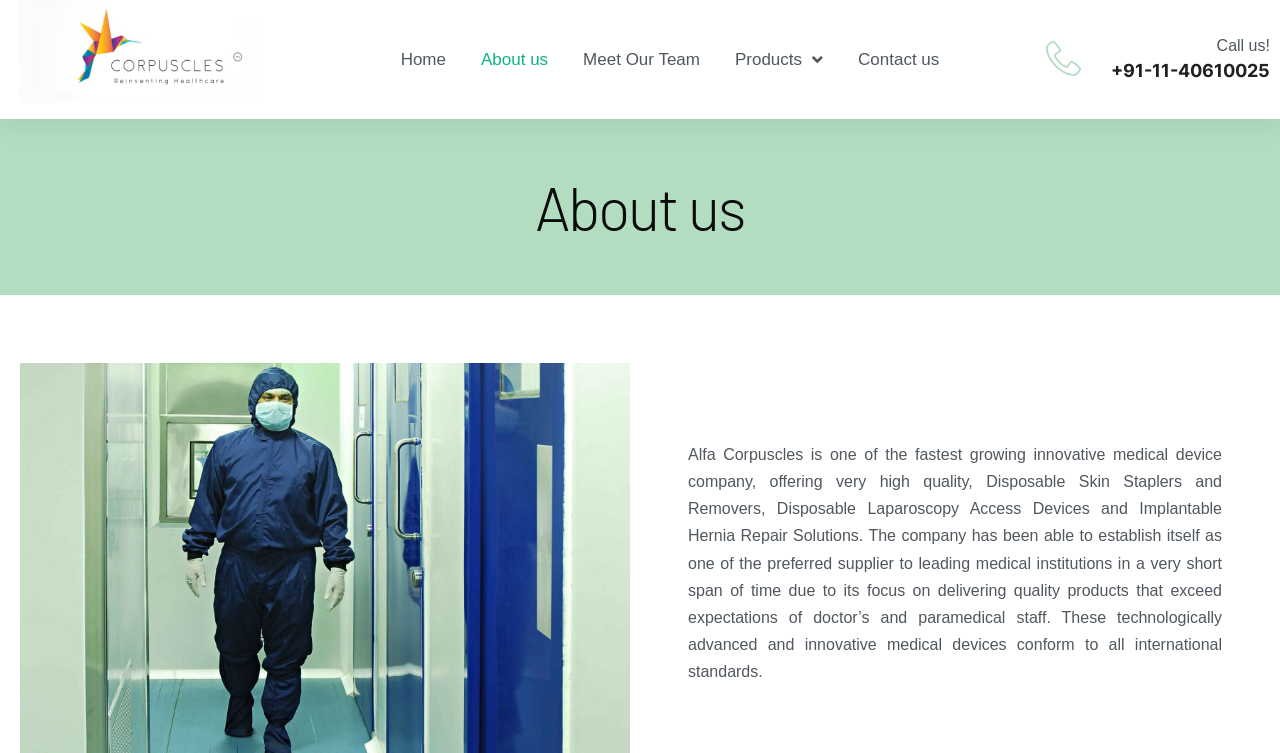Give a one-word or short phrase answer to this question: 
What is the company name?

Alfa Corpuscles